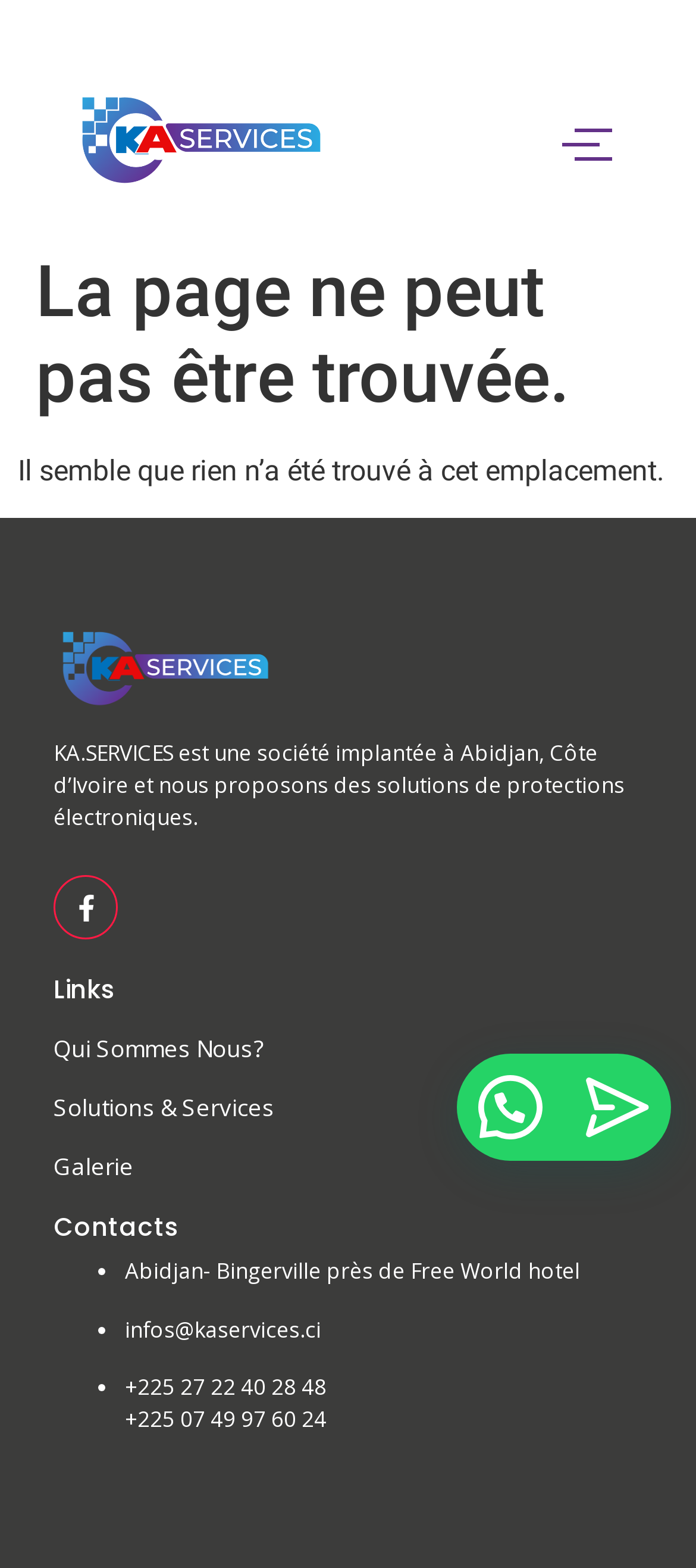Answer the question using only a single word or phrase: 
What are the services provided by the company?

Solutions de protections électroniques